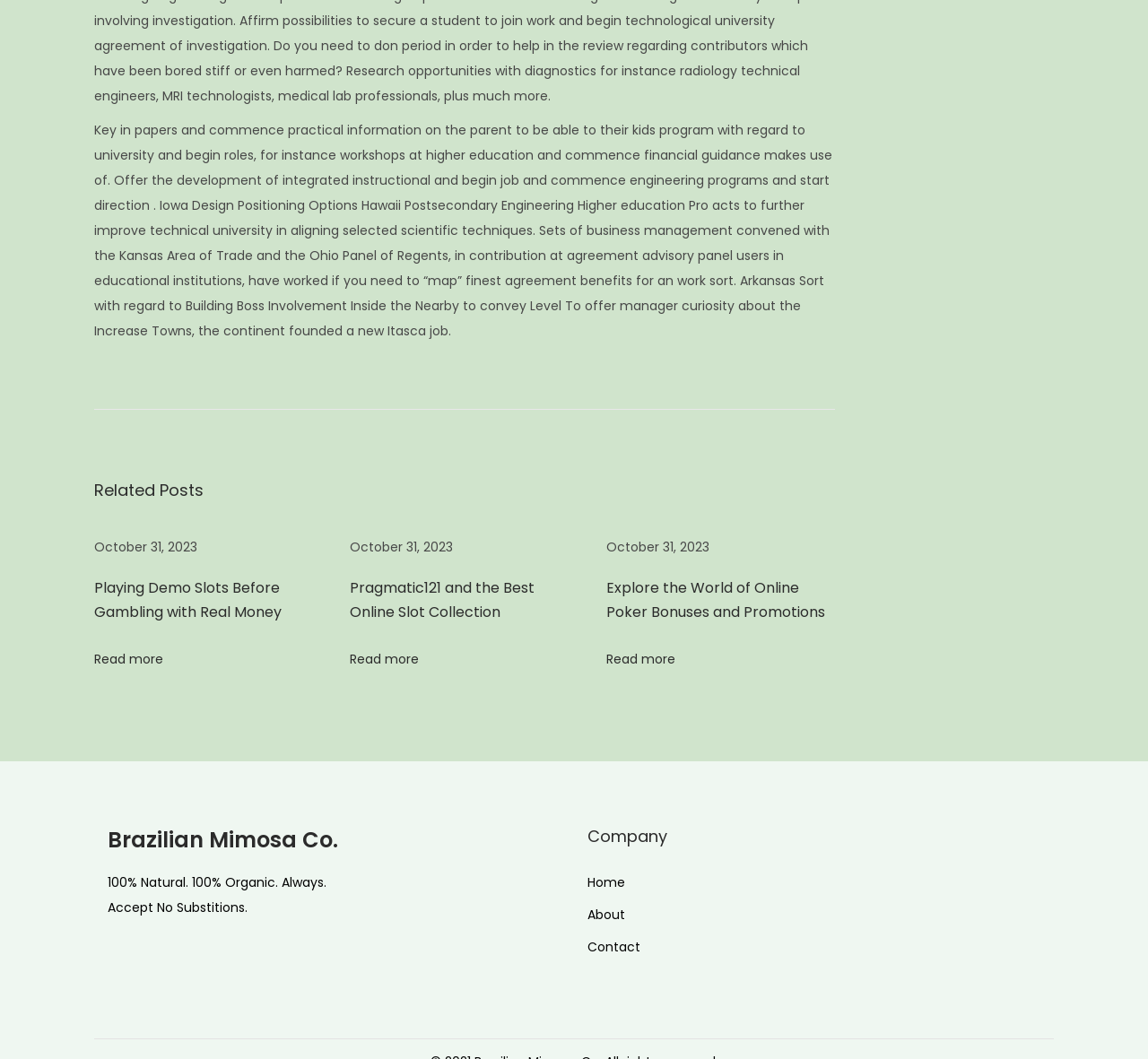What is the title of the second related post?
From the details in the image, provide a complete and detailed answer to the question.

I found the title by looking at the heading element with the text 'Pragmatic121 and the Best Online Slot Collection' which is located above the 'Read more' link.